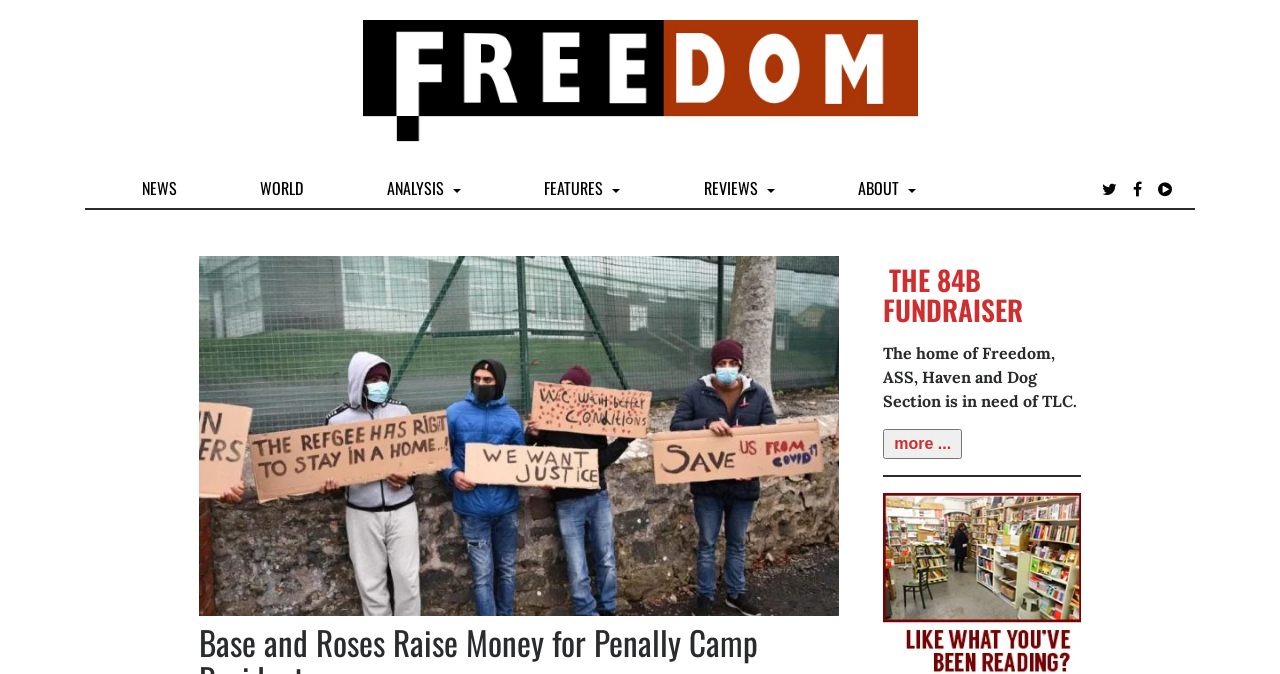Identify and provide the bounding box for the element described by: "Reviews".

[0.544, 0.25, 0.611, 0.309]